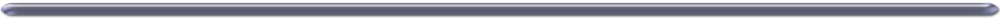What is the company's focus in the industry?
Please answer the question as detailed as possible based on the image.

The caption highlights that D & N Installations & Design Ltd emphasizes safety and compliance within the industry, indicating that they prioritize adhering to industry standards and ensuring the safety of their clients and operations.